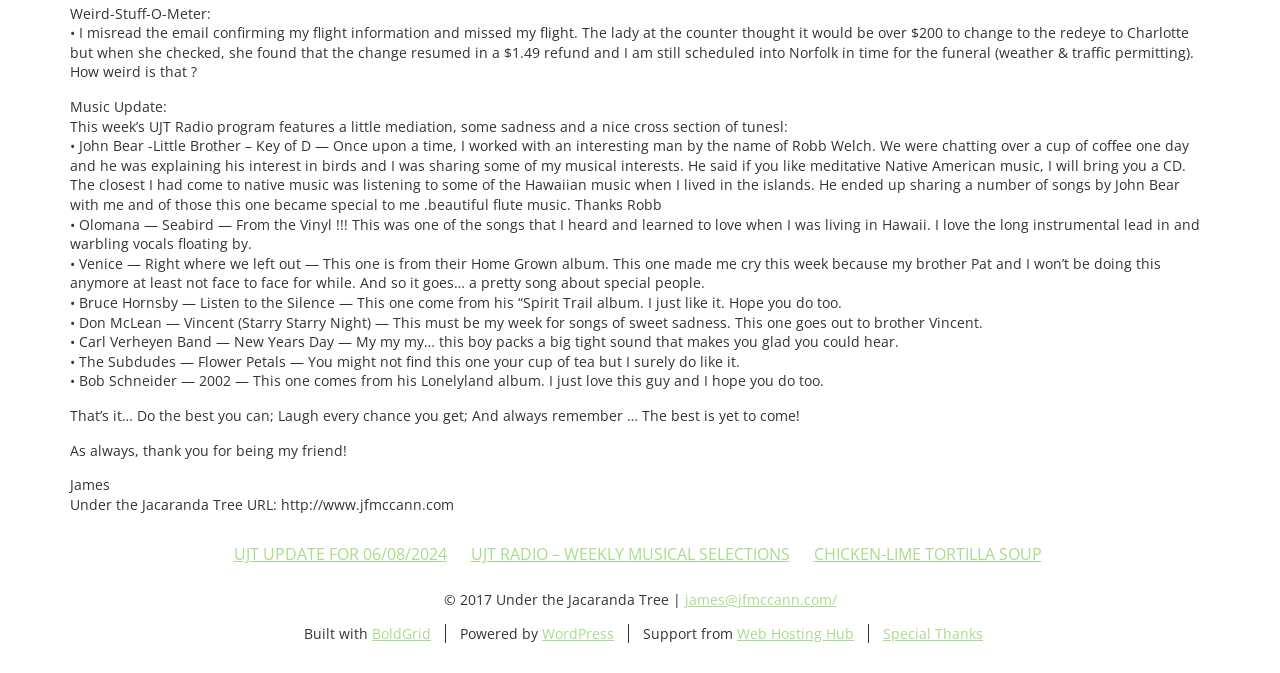Give a one-word or short phrase answer to the question: 
What is the theme of the music update section?

Native American music